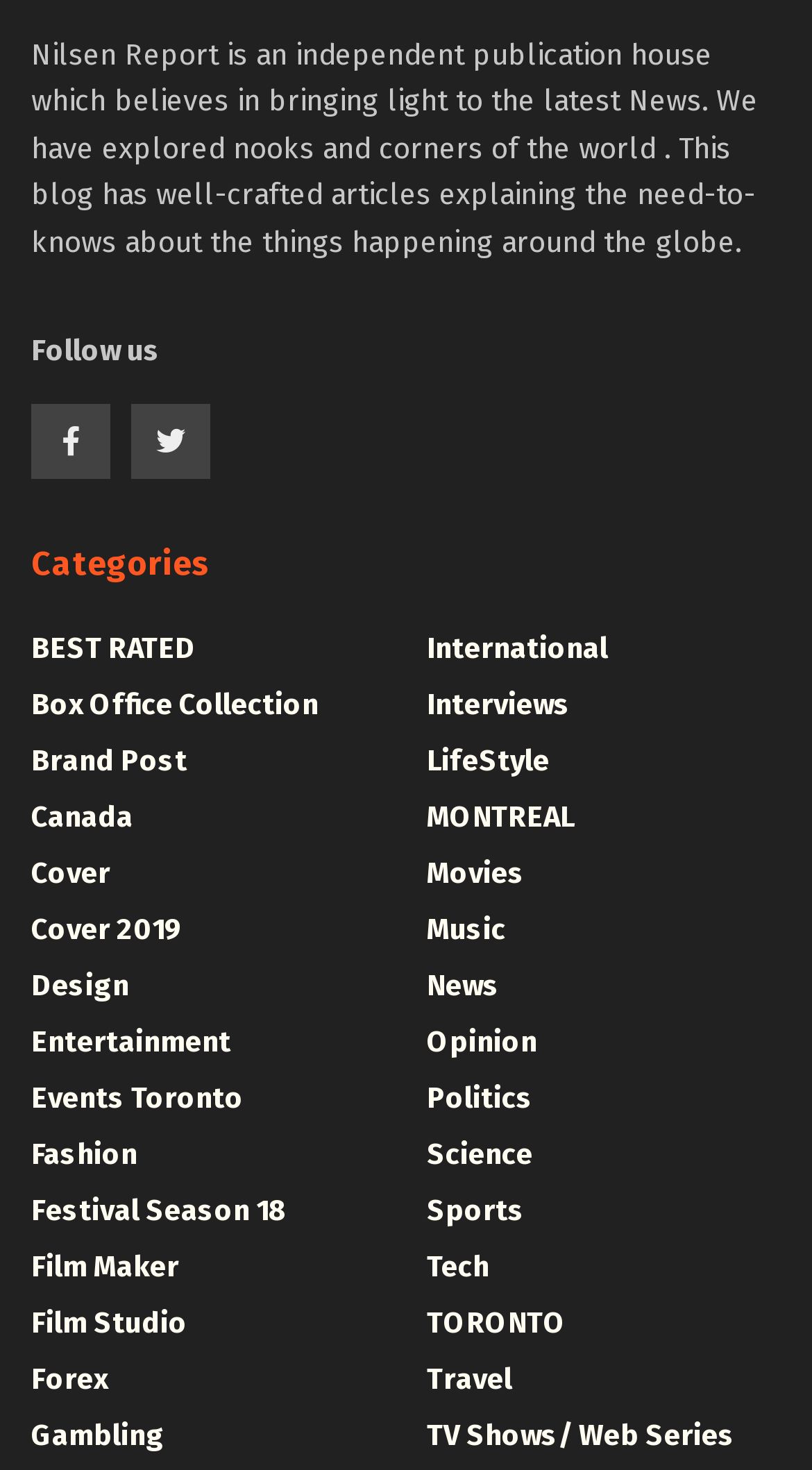Analyze the image and give a detailed response to the question:
How can users follow this publication house?

The StaticText element 'Follow us' is followed by two link elements with icons, indicating social media links. Therefore, users can follow this publication house through these social media links.